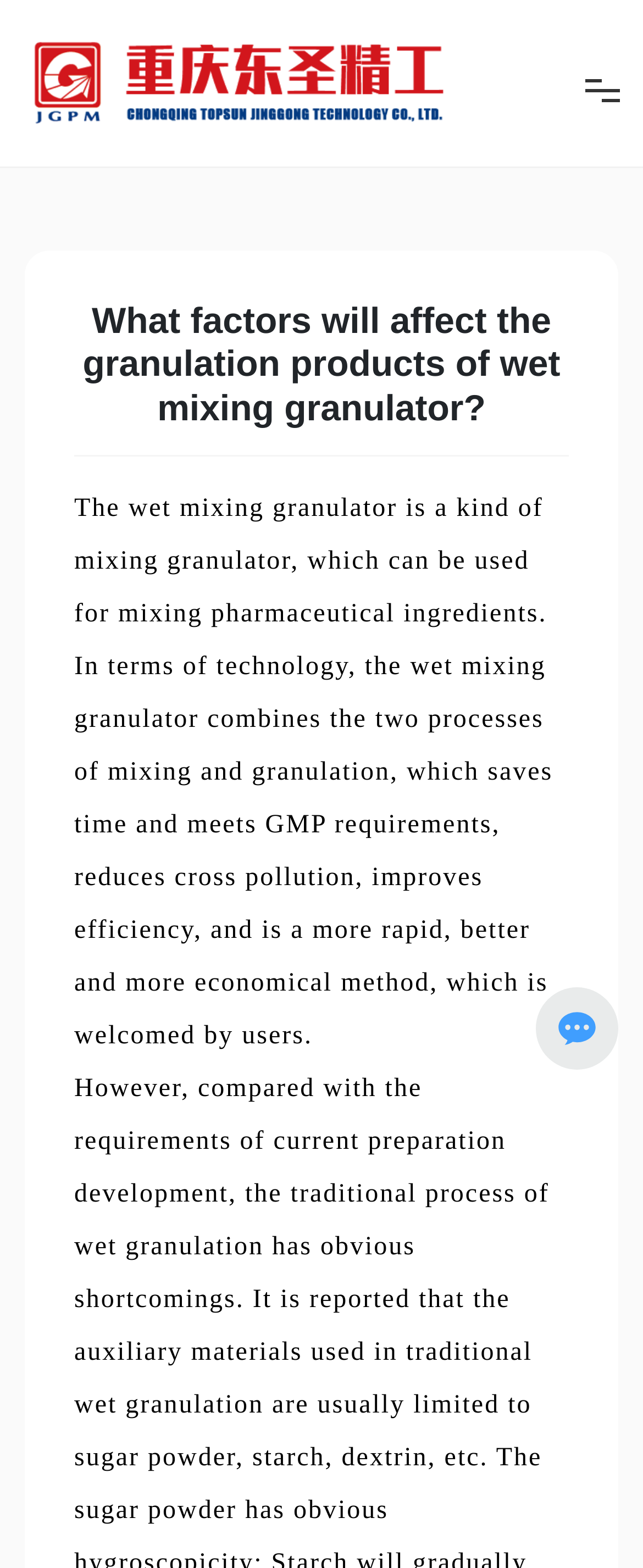Please identify the bounding box coordinates of the area that needs to be clicked to fulfill the following instruction: "read news."

[0.754, 0.459, 0.92, 0.522]